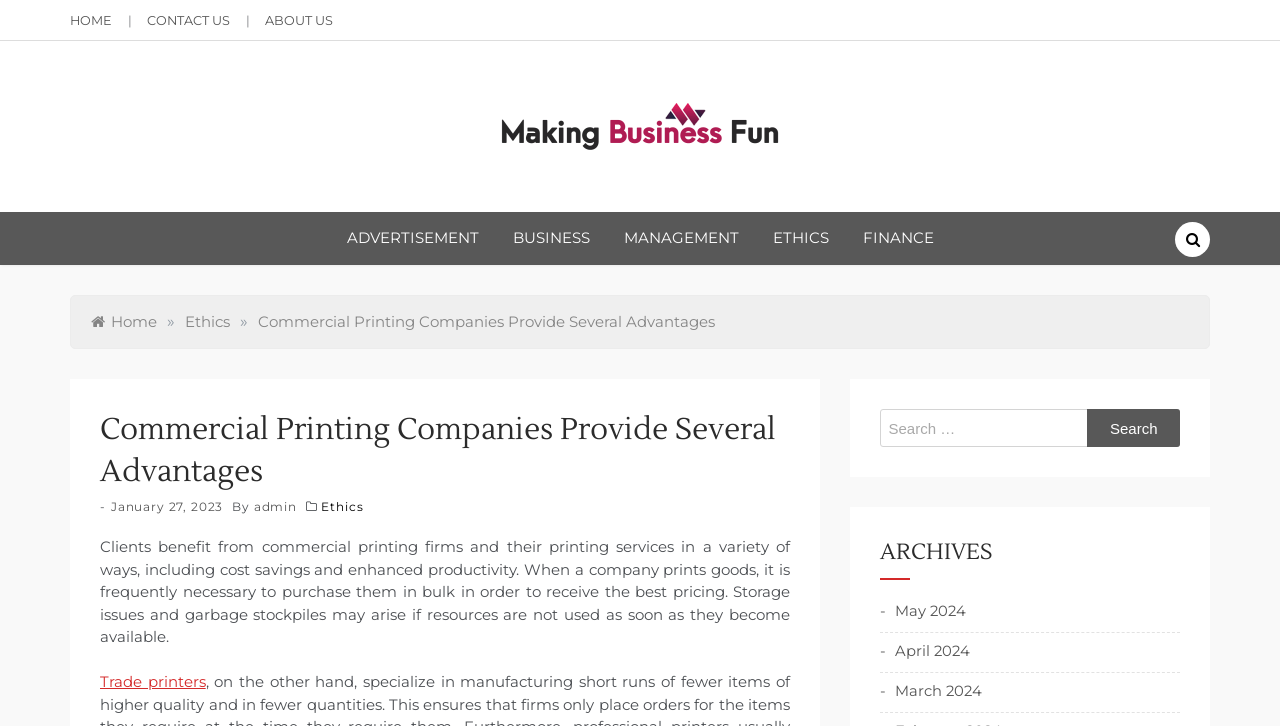Based on the element description January 27, 2023May 15, 2023, identify the bounding box of the UI element in the given webpage screenshot. The coordinates should be in the format (top-left x, top-left y, bottom-right x, bottom-right y) and must be between 0 and 1.

[0.087, 0.688, 0.174, 0.708]